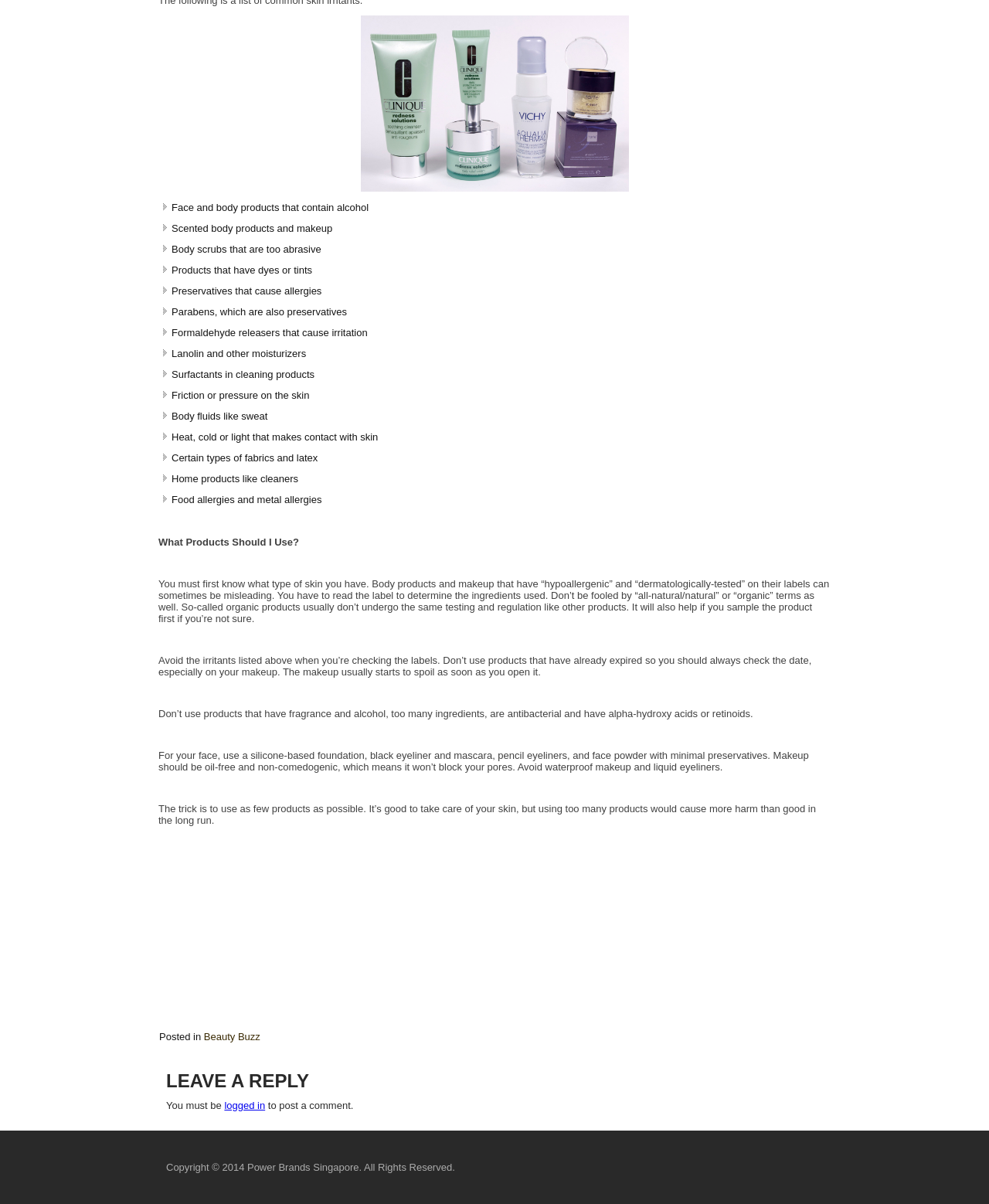Based on the element description: "Beauty Buzz", identify the UI element and provide its bounding box coordinates. Use four float numbers between 0 and 1, [left, top, right, bottom].

[0.206, 0.856, 0.263, 0.866]